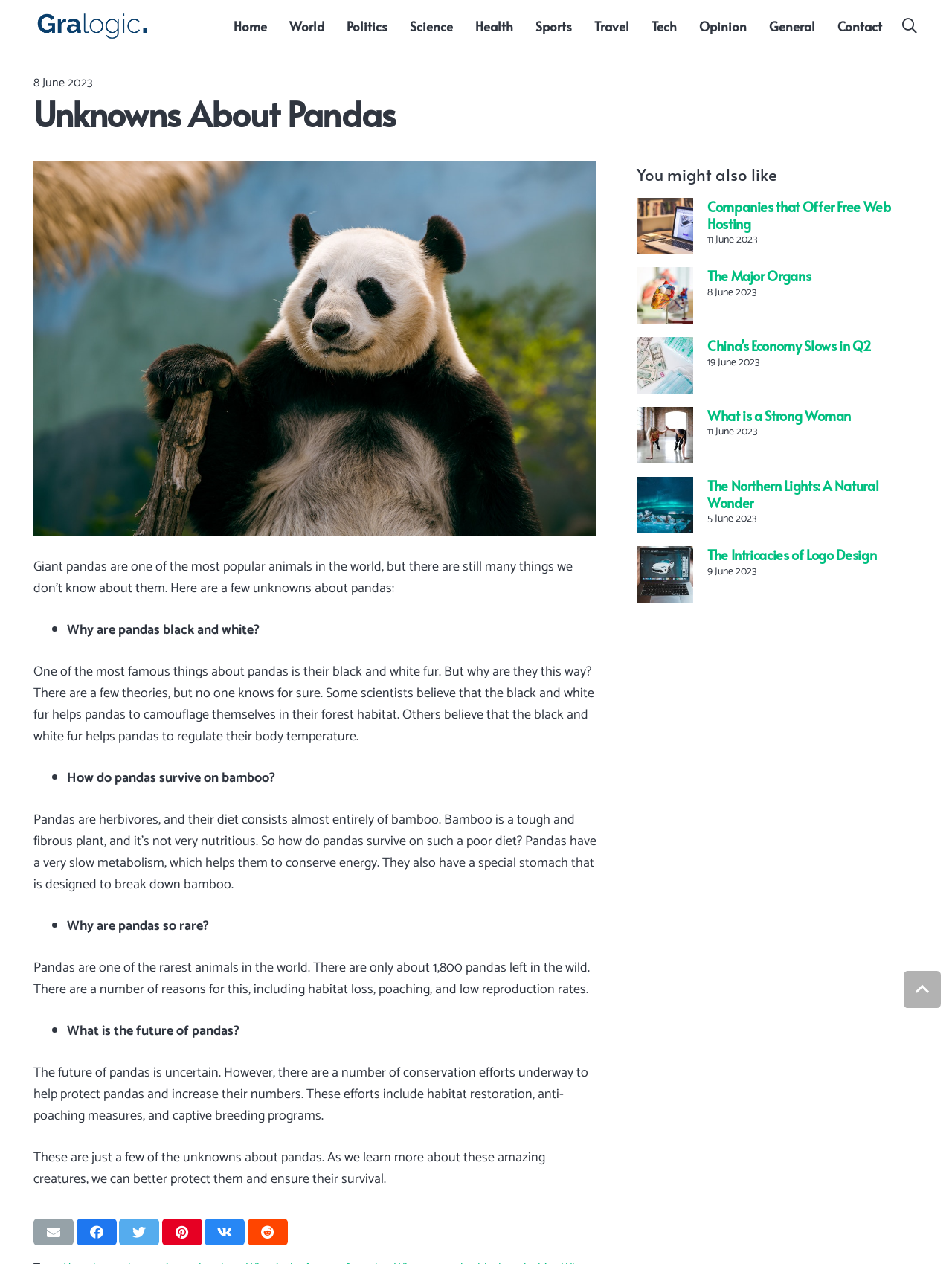Please identify the bounding box coordinates of the element's region that needs to be clicked to fulfill the following instruction: "Search for something". The bounding box coordinates should consist of four float numbers between 0 and 1, i.e., [left, top, right, bottom].

[0.938, 0.006, 0.973, 0.035]